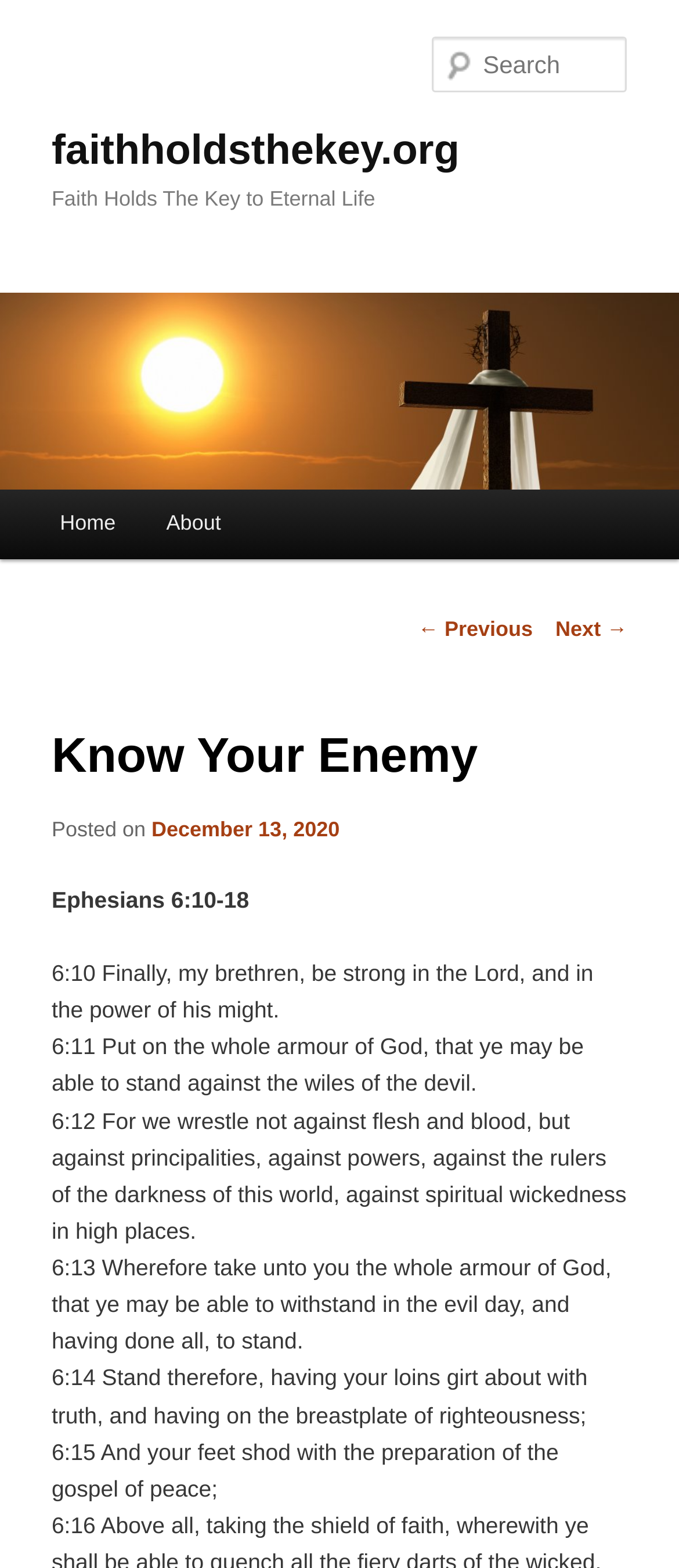Provide your answer to the question using just one word or phrase: What is the main menu item after 'Home'?

About